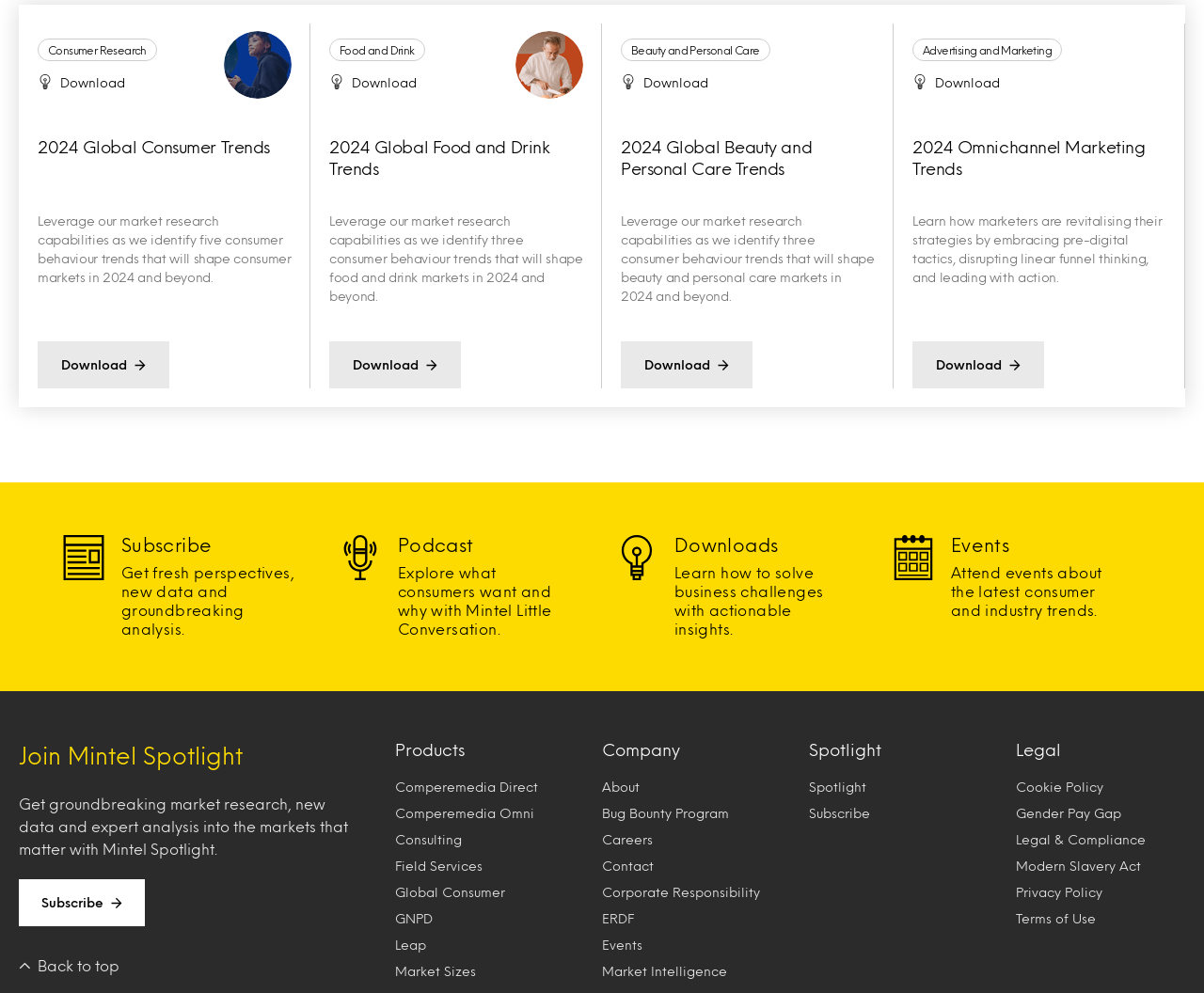Please locate the bounding box coordinates for the element that should be clicked to achieve the following instruction: "Click Products". Ensure the coordinates are given as four float numbers between 0 and 1, i.e., [left, top, right, bottom].

[0.328, 0.742, 0.469, 0.768]